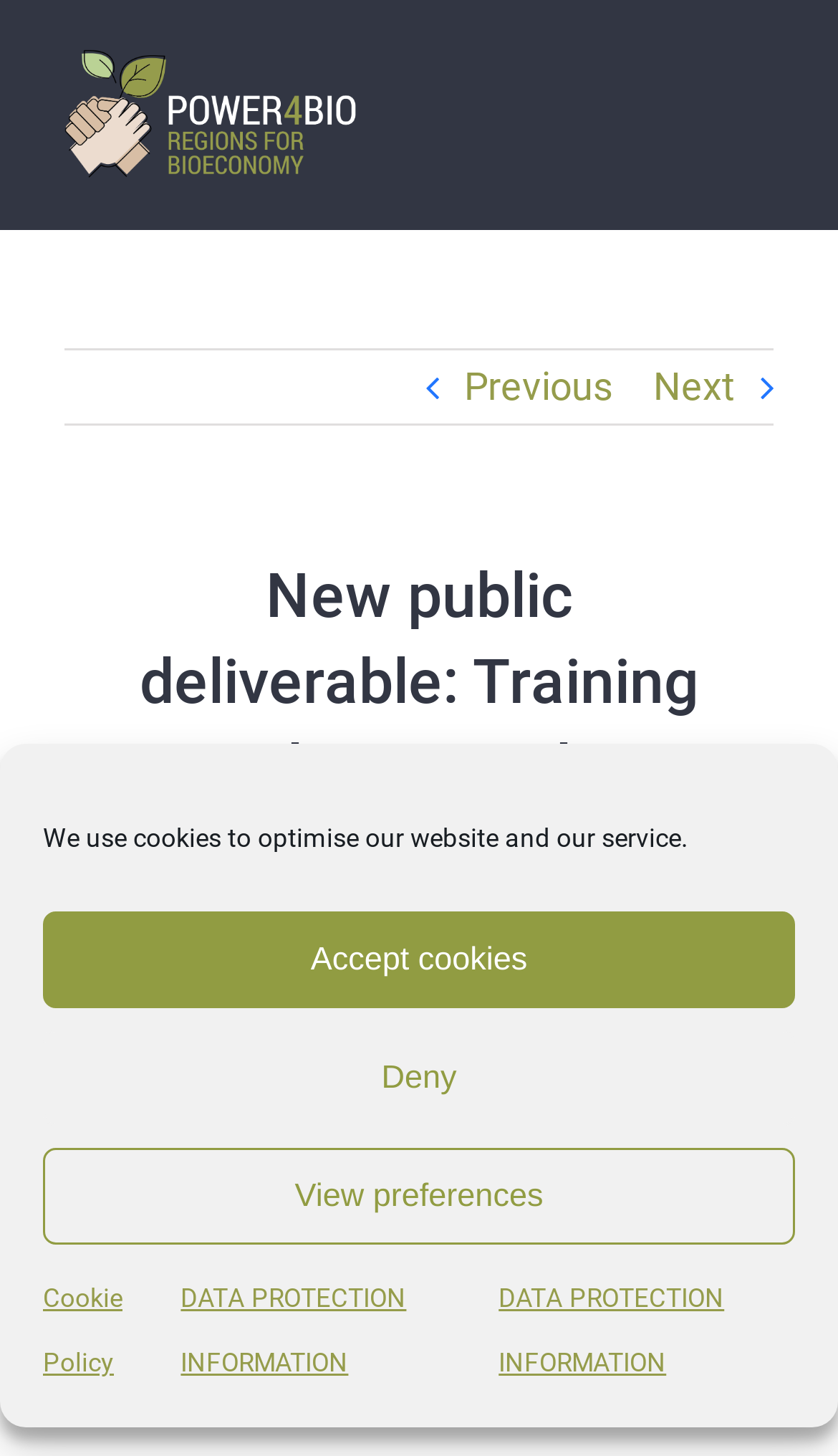Could you highlight the region that needs to be clicked to execute the instruction: "Go to previous page"?

[0.554, 0.24, 0.731, 0.29]